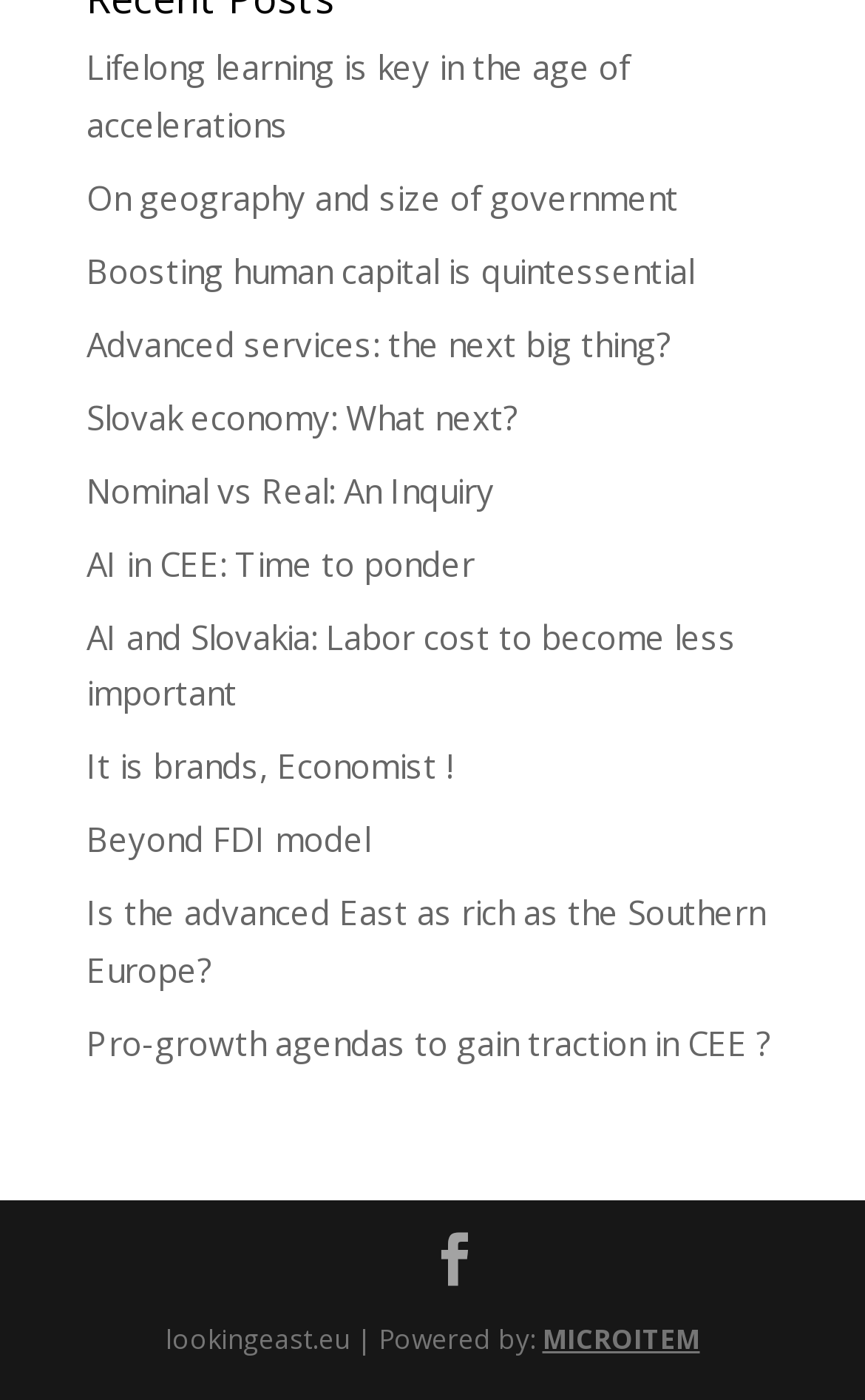What is the text next to 'Powered by:'?
Refer to the image and provide a one-word or short phrase answer.

lookingeast.eu